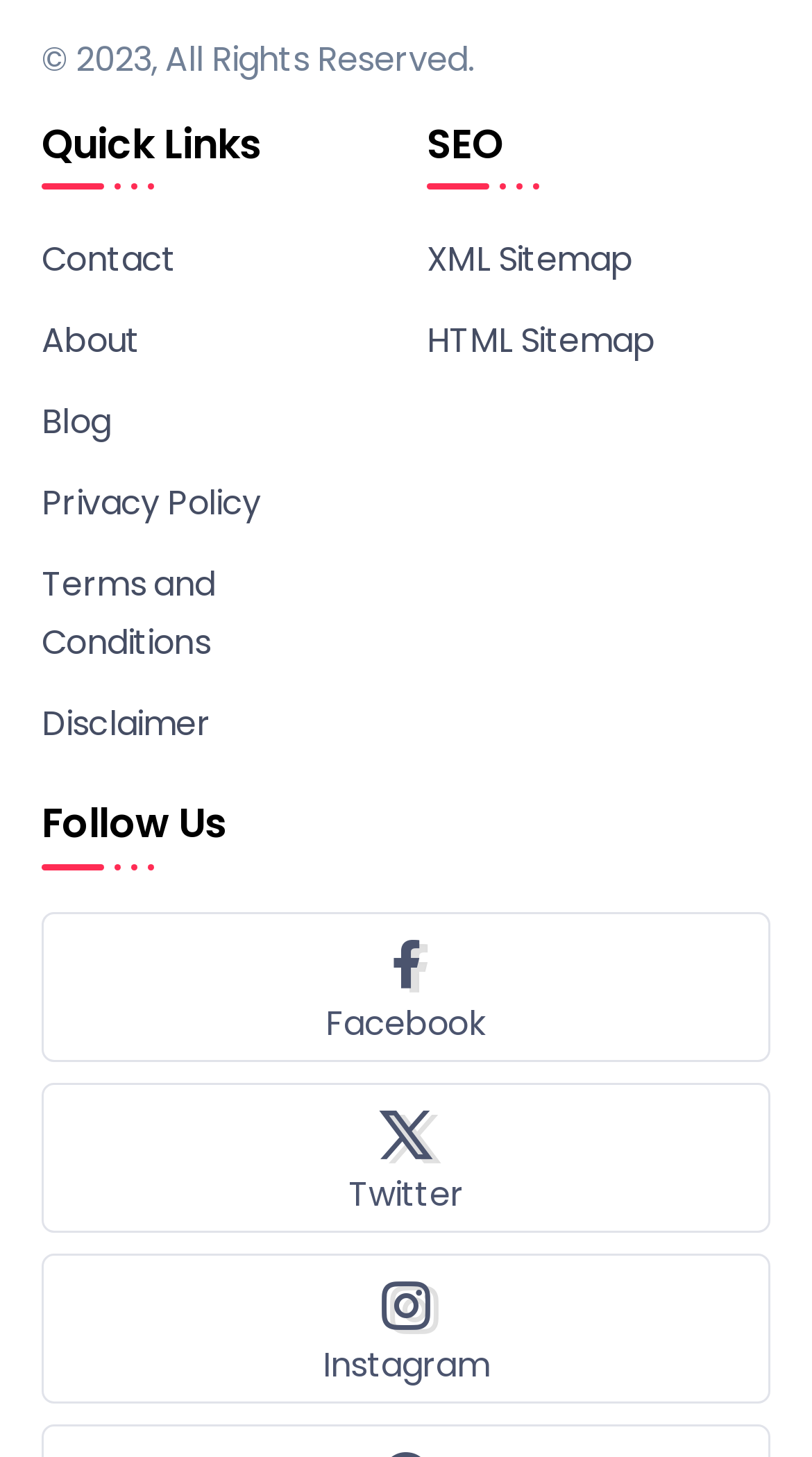Please specify the bounding box coordinates of the clickable region necessary for completing the following instruction: "Follow on Facebook". The coordinates must consist of four float numbers between 0 and 1, i.e., [left, top, right, bottom].

[0.054, 0.627, 0.946, 0.727]